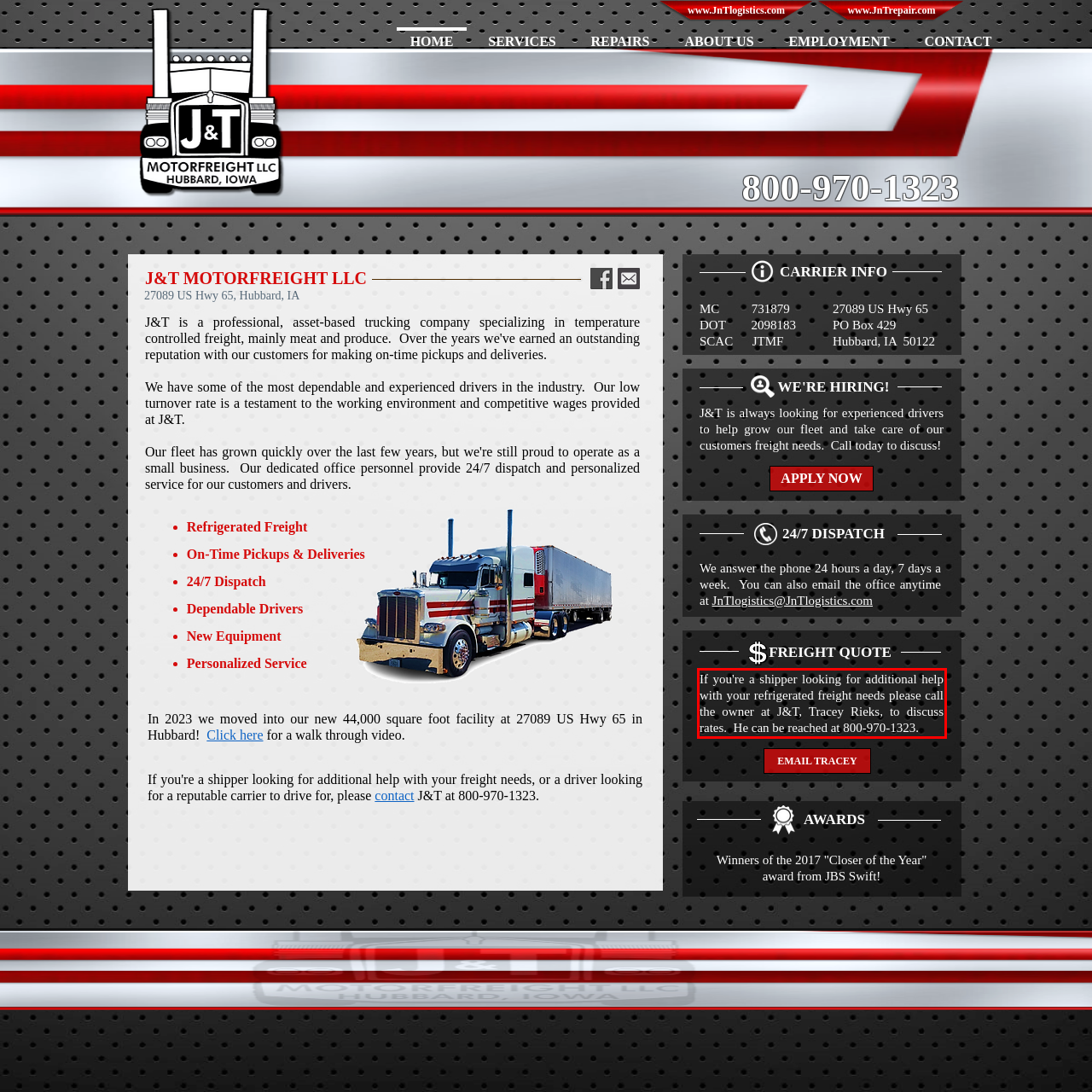Analyze the red bounding box in the provided webpage screenshot and generate the text content contained within.

If you're a shipper looking for additional help with your refrigerated freight needs please call the owner at J&T, Tracey Rieks, to discuss rates. He can be reached at 800-970-1323.